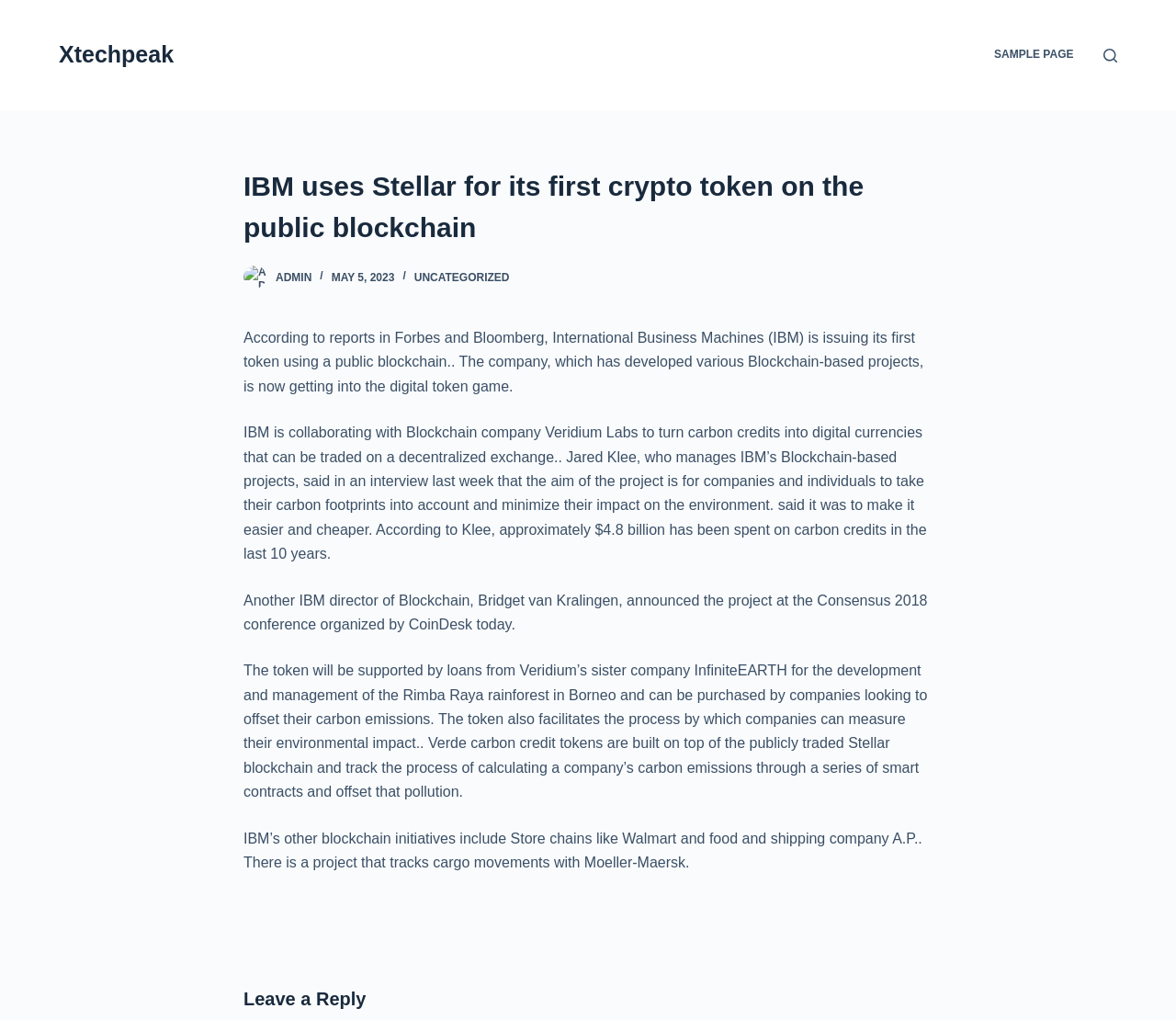Find and provide the bounding box coordinates for the UI element described with: "Xtechpeak".

[0.05, 0.041, 0.148, 0.066]